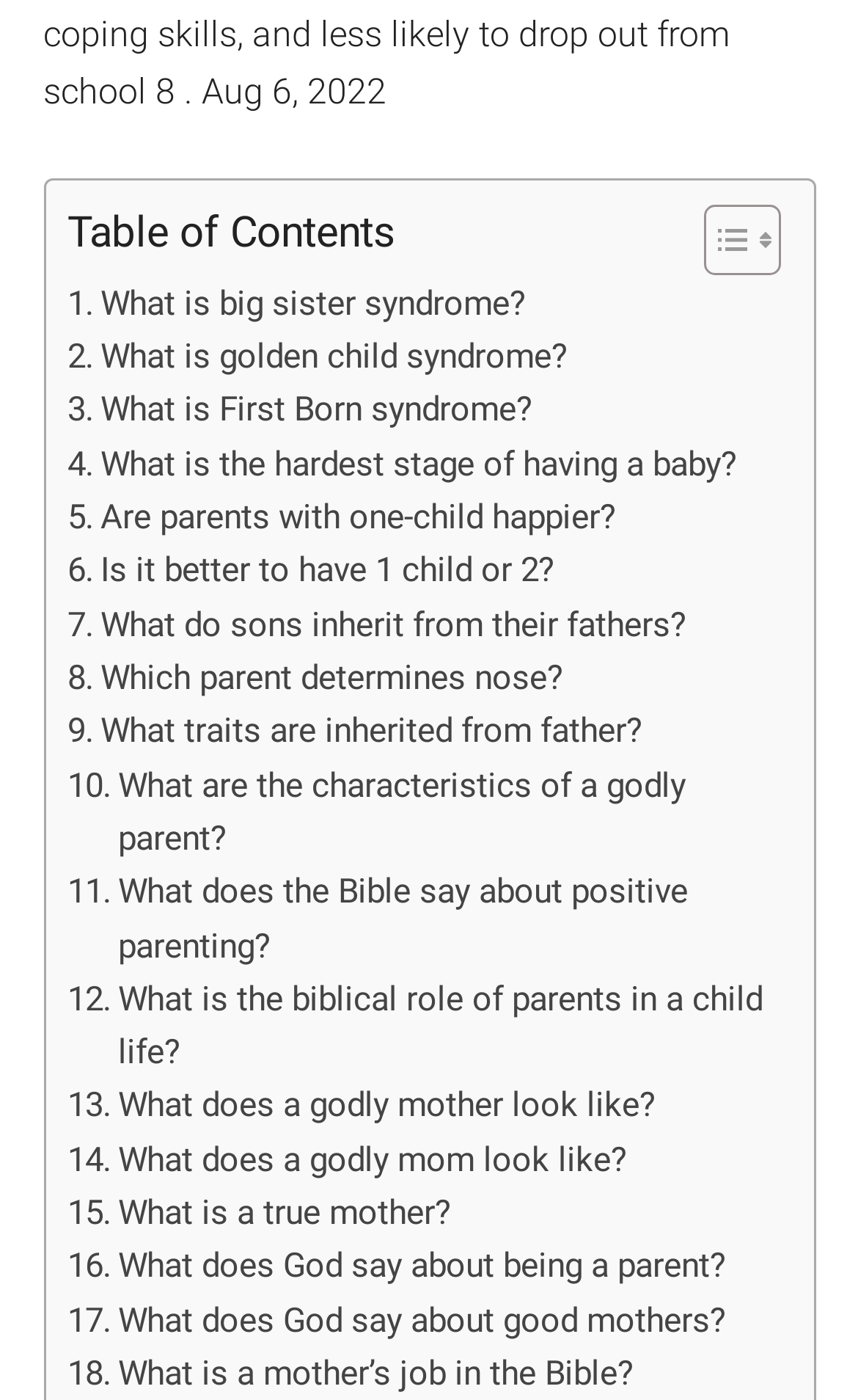Is there a table on the webpage?
Using the visual information, respond with a single word or phrase.

Yes